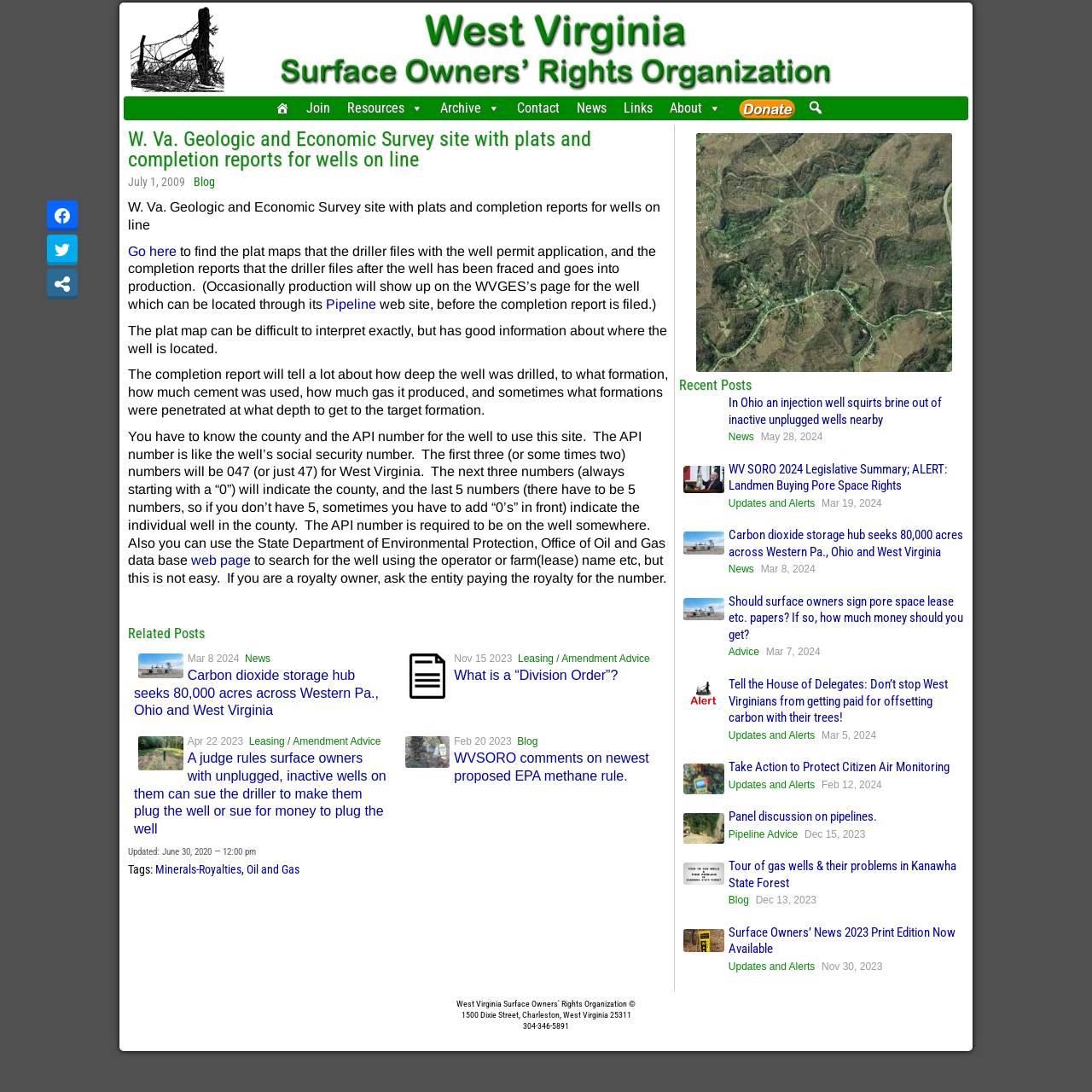Please find and report the bounding box coordinates of the element to click in order to perform the following action: "View W. Va. Geologic and Economic Survey site". The coordinates should be expressed as four float numbers between 0 and 1, in the format [left, top, right, bottom].

[0.117, 0.118, 0.613, 0.155]